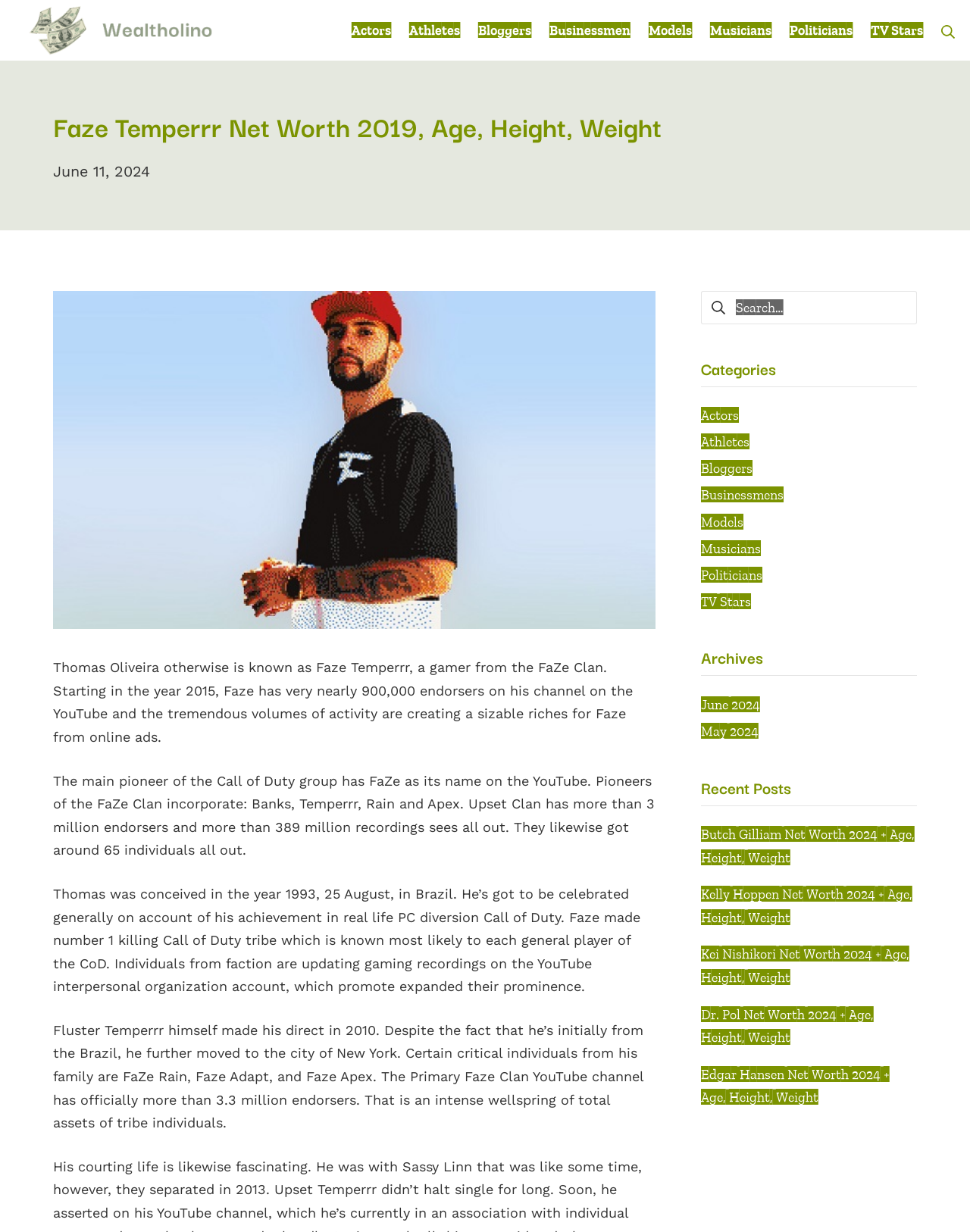What is the name of the YouTube channel mentioned?
Please ensure your answer to the question is detailed and covers all necessary aspects.

The webpage mentions that Faze Temperrr is a gamer from the FaZe Clan, and the channel has more than 3 million endorsers and over 389 million video views, indicating that FaZe Clan is the name of the YouTube channel.